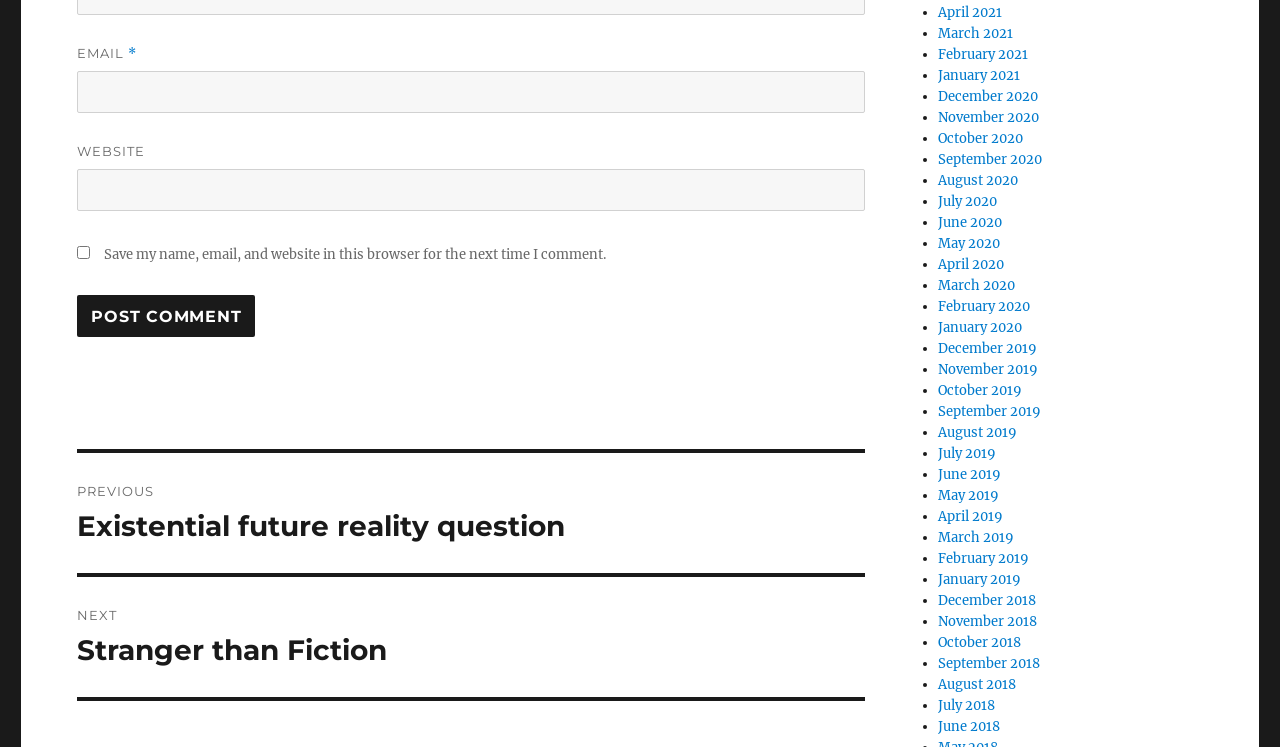What type of content is organized by month and year?
Based on the screenshot, provide your answer in one word or phrase.

Posts